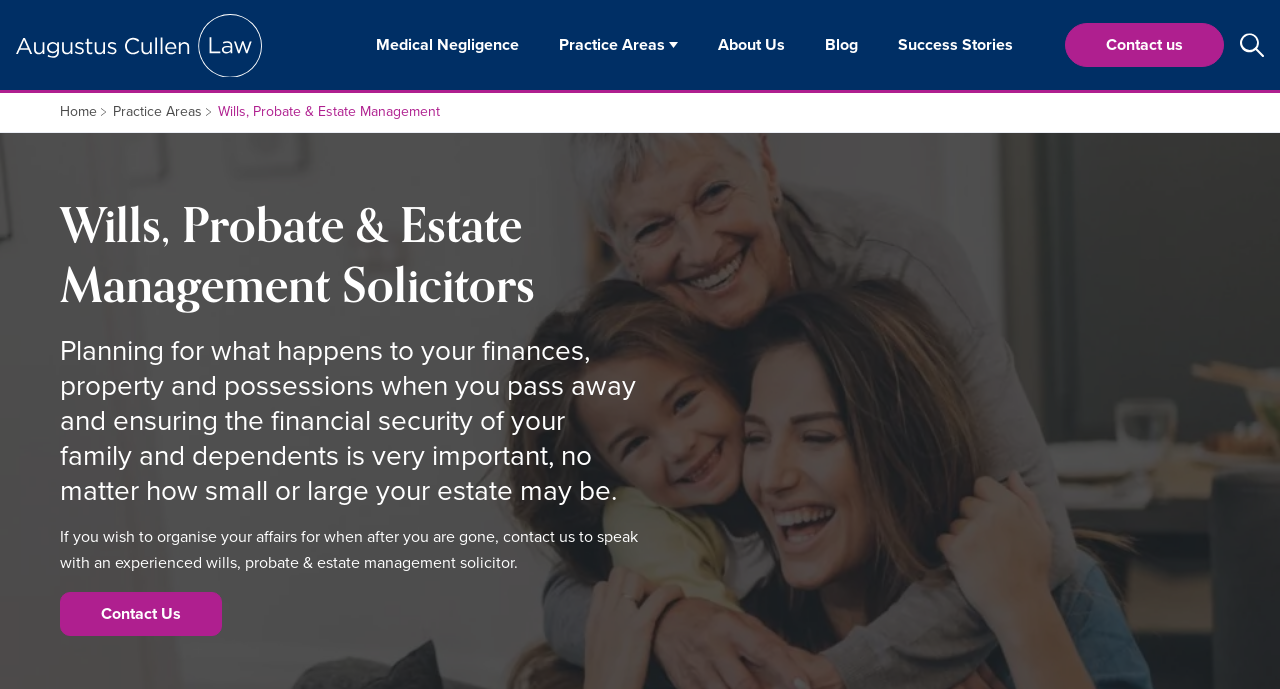What is the purpose of contacting the solicitors?
Based on the screenshot, answer the question with a single word or phrase.

To speak with an experienced wills, probate & estate management solicitor